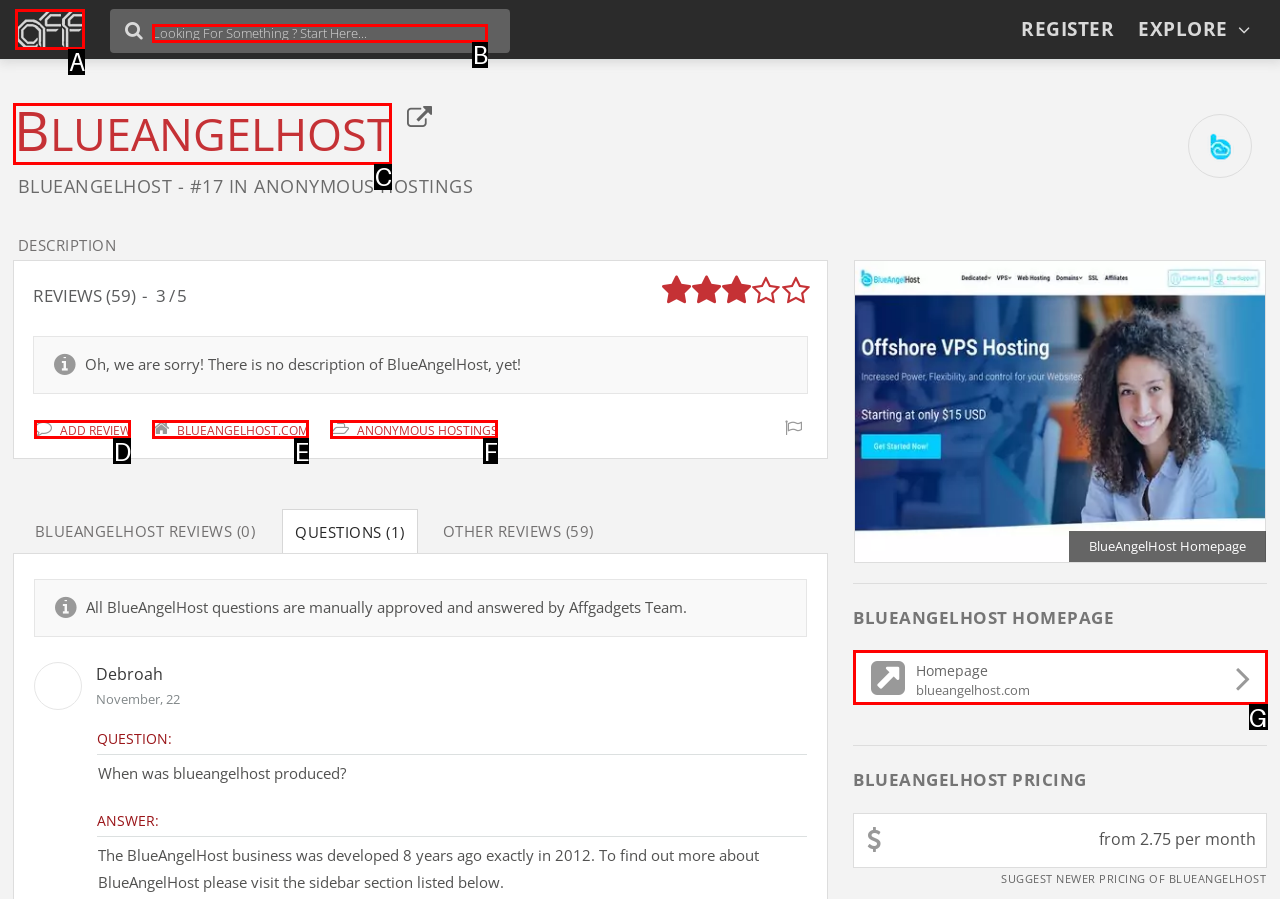Refer to the description: add review and choose the option that best fits. Provide the letter of that option directly from the options.

D